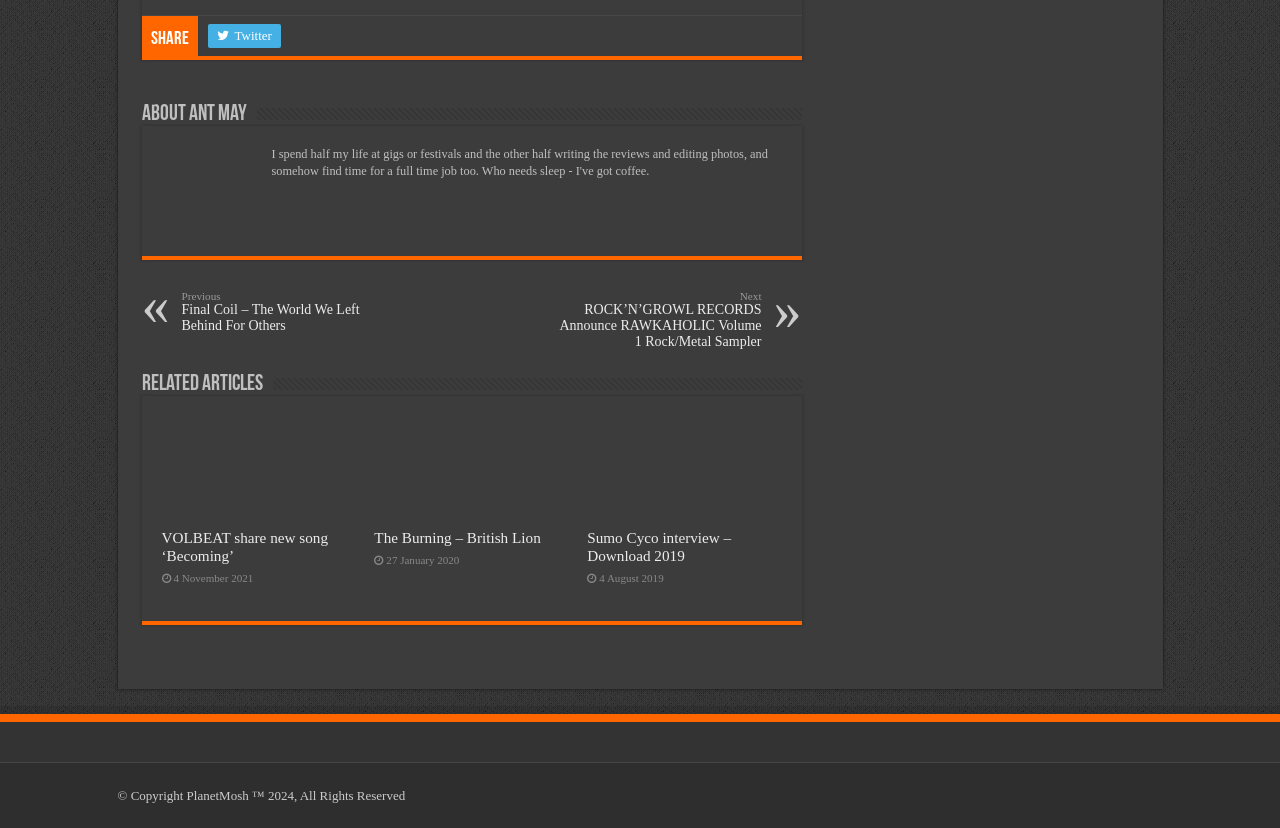Refer to the screenshot and give an in-depth answer to this question: What is the copyright information of the webpage?

The StaticText '© Copyright PlanetMosh ™ 2024, All Rights Reserved' is located at the bottom of the webpage, indicating that the webpage is copyrighted by PlanetMosh ™ and the copyright year is 2024.